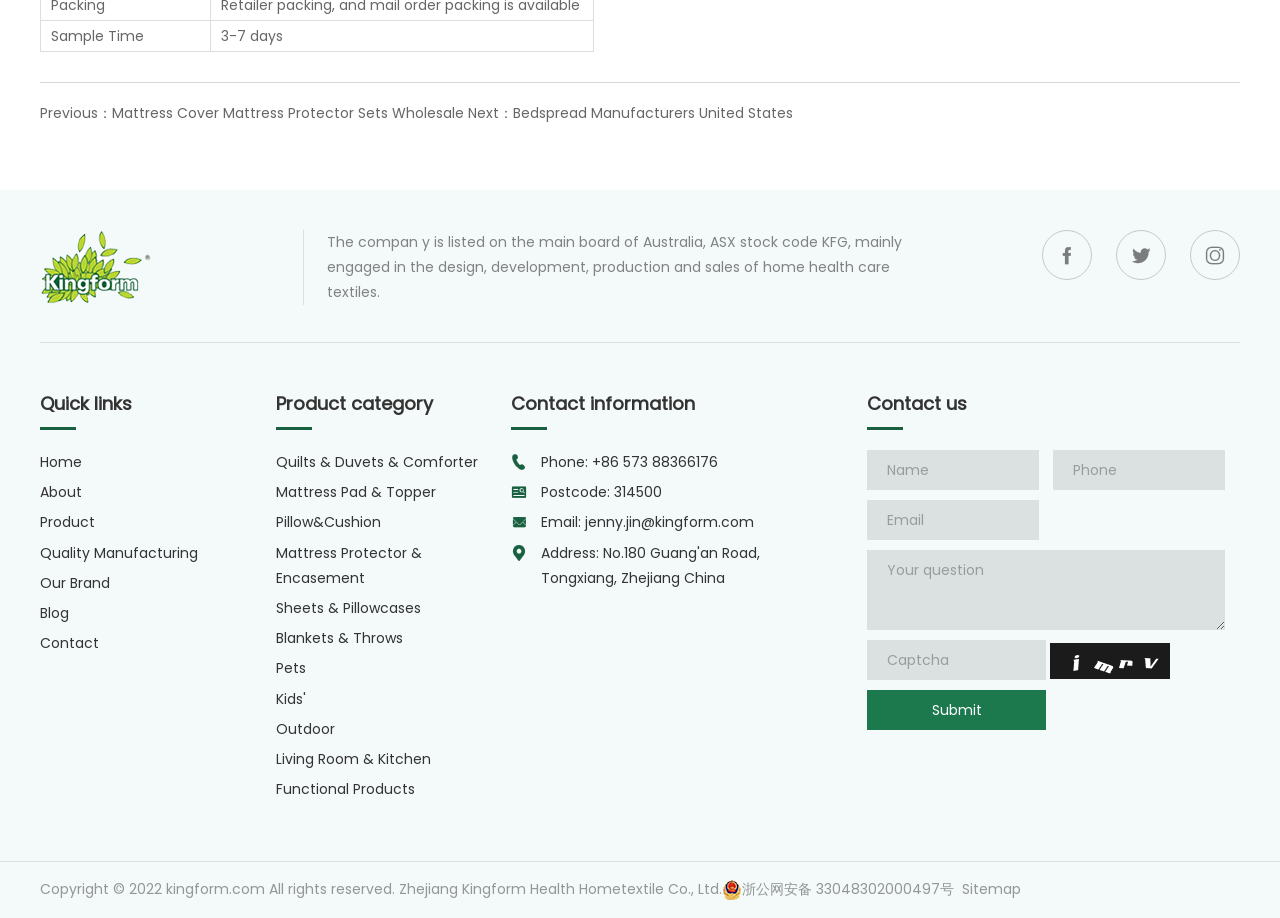What are the product categories?
Using the screenshot, give a one-word or short phrase answer.

Quilts, Mattress, Pillow, etc.